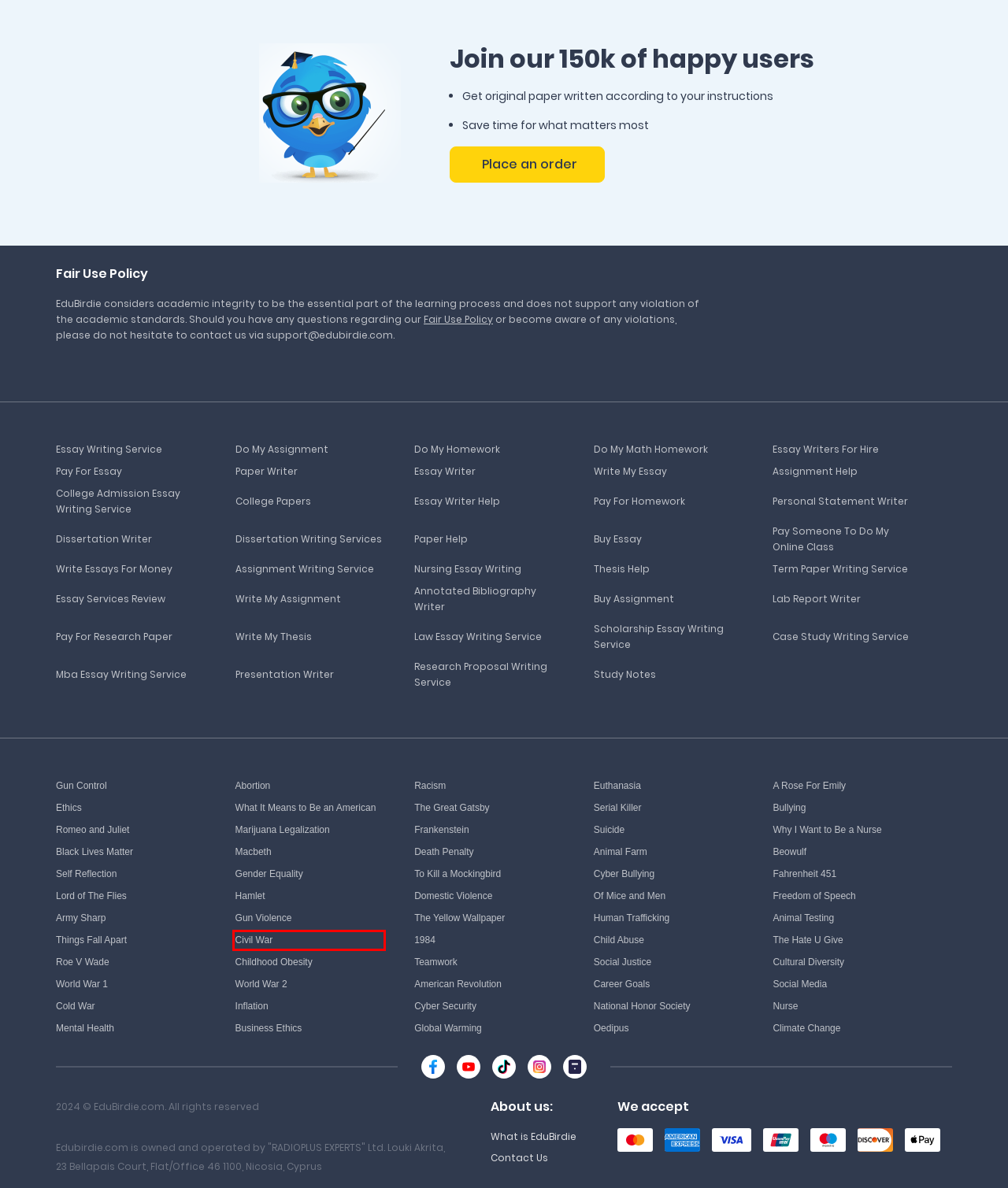Examine the screenshot of a webpage with a red bounding box around a specific UI element. Identify which webpage description best matches the new webpage that appears after clicking the element in the red bounding box. Here are the candidates:
A. World War 1 Essay Example - EduBirdie.com
B. ➜ Serial Killer Research Papers & Essays - EduBirdie.com
C. Dissertation Writing Services From 🎓 PhD Writers - EduBirdie.com
D. ✍️ Scholarship Essay Writing Service by Perfect Writers - EduBirdie.com
E. ➜ Animal Testing Essays & Research Papers 2024 - EduBirdie
F. Find Research Paper About Social Media - Edubirdie.com
G. Civil War Examples - EduBirdie.com
H. Hamlet Essay Examples - EduBirdie.com

G